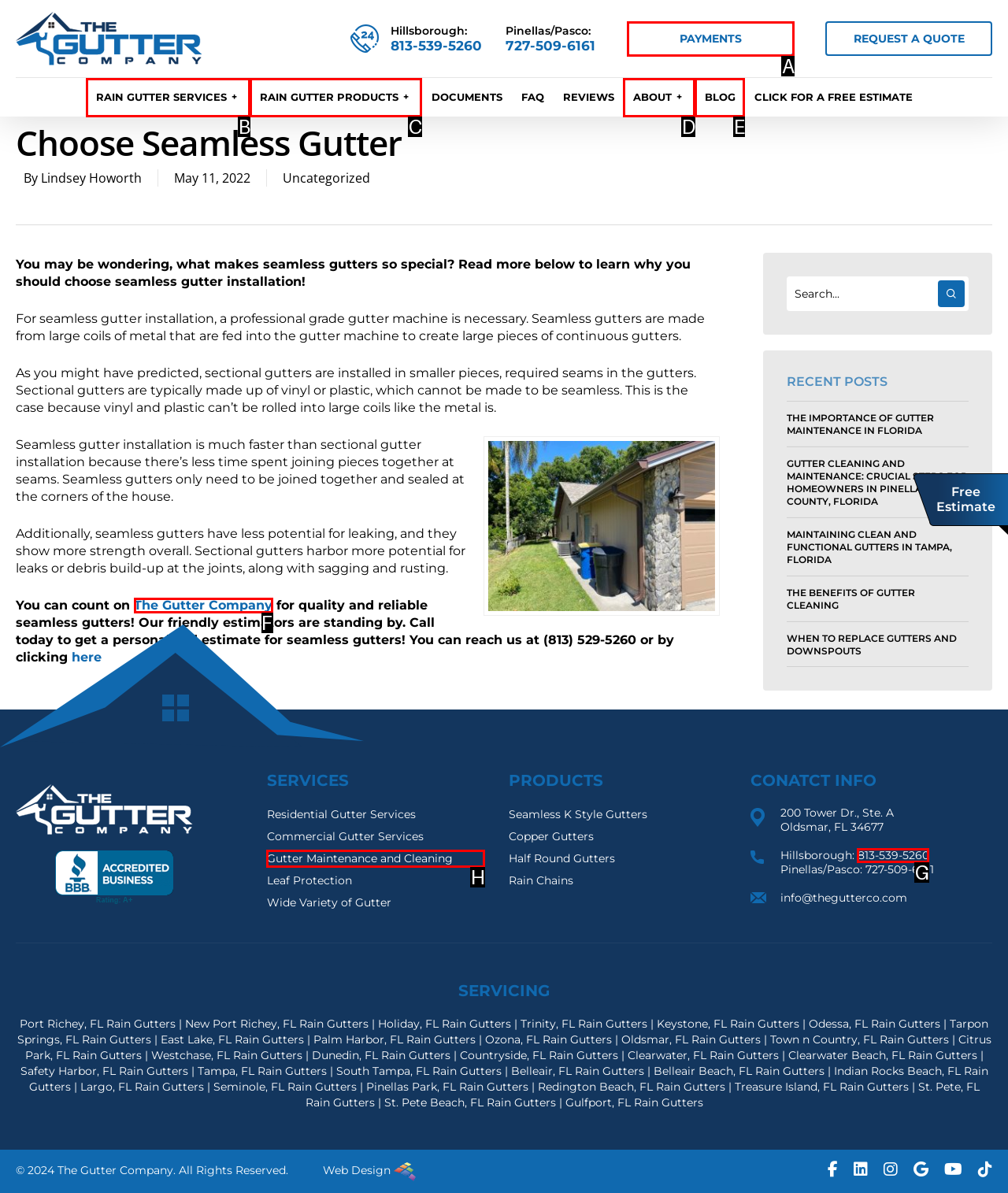For the task: Click on 'PAYMENTS', identify the HTML element to click.
Provide the letter corresponding to the right choice from the given options.

A